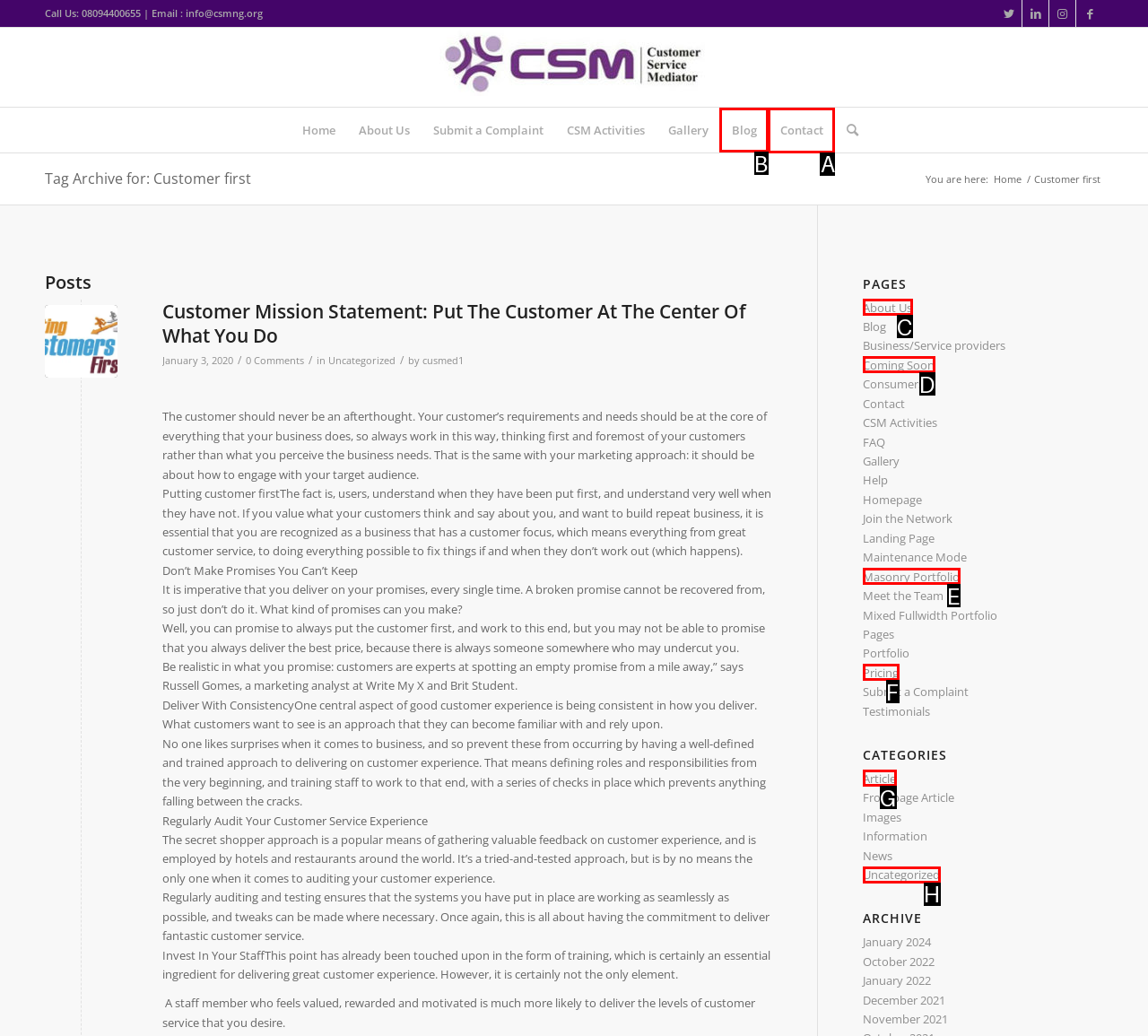Determine the letter of the UI element I should click on to complete the task: View the 'Council Meetings' section from the provided choices in the screenshot.

None